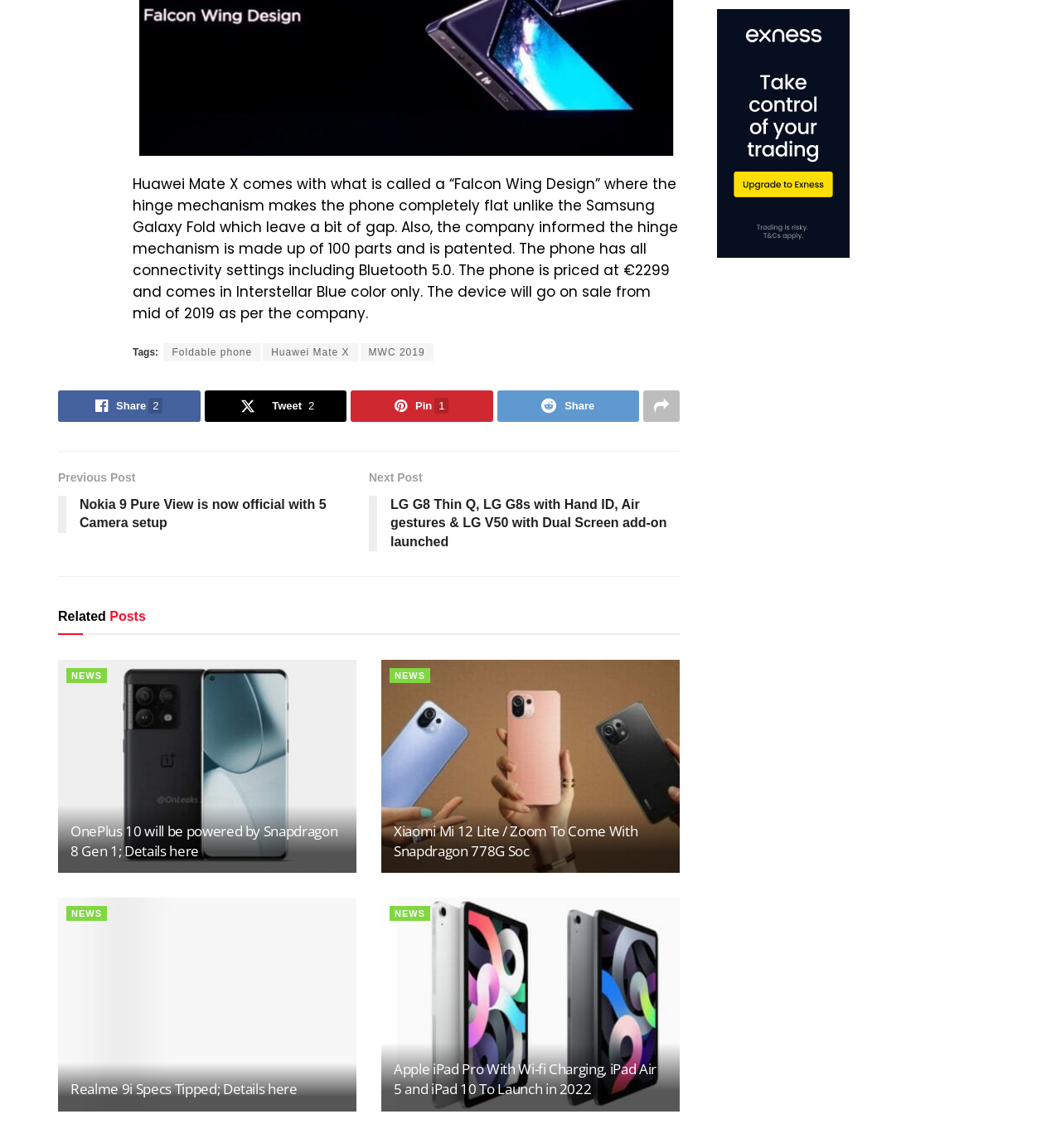Provide the bounding box coordinates in the format (top-left x, top-left y, bottom-right x, bottom-right y). All values are floating point numbers between 0 and 1. Determine the bounding box coordinate of the UI element described as: News

[0.367, 0.789, 0.405, 0.802]